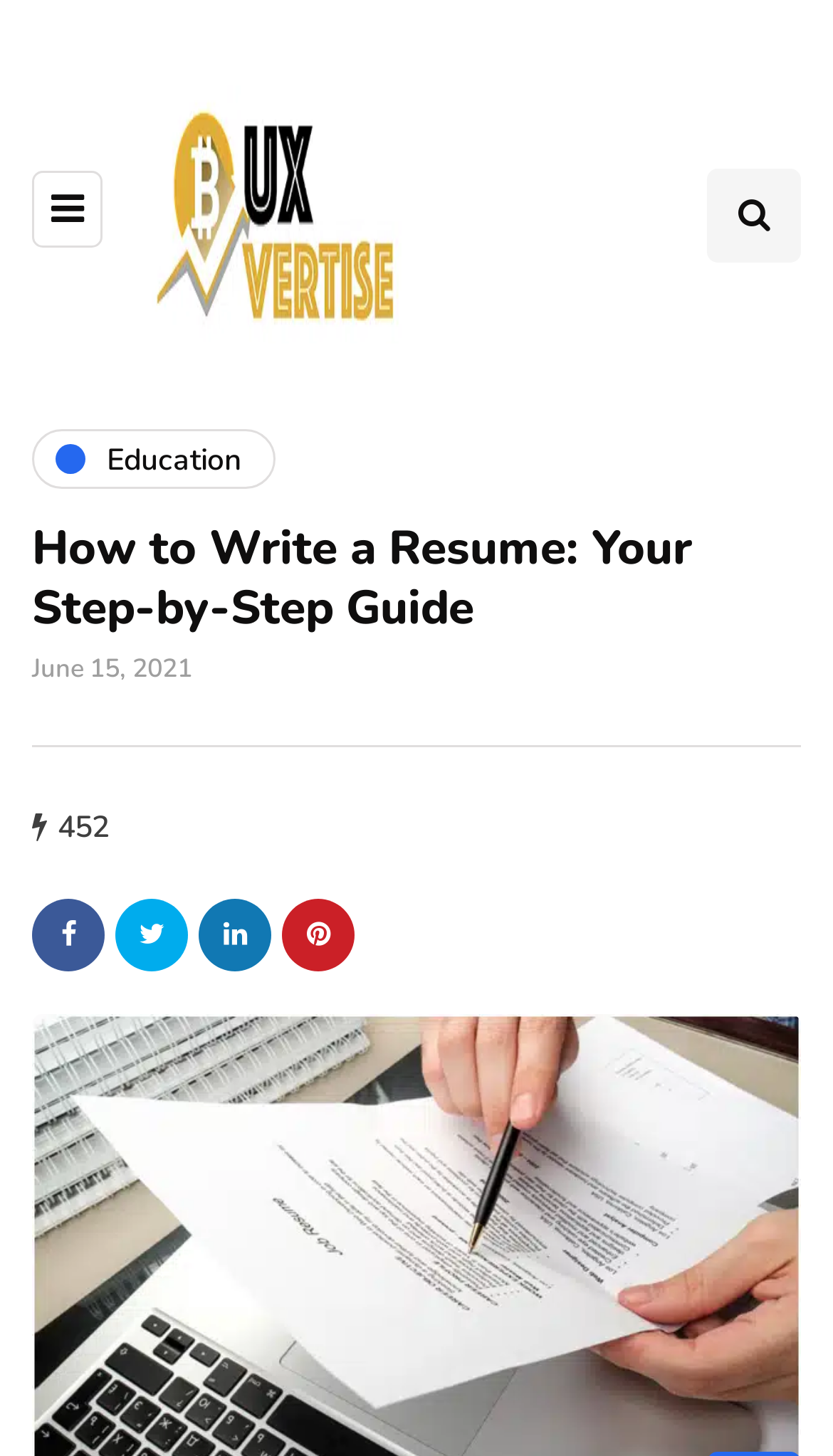Find the bounding box coordinates corresponding to the UI element with the description: "title="Share with Facebook"". The coordinates should be formatted as [left, top, right, bottom], with values as floats between 0 and 1.

[0.038, 0.617, 0.126, 0.666]